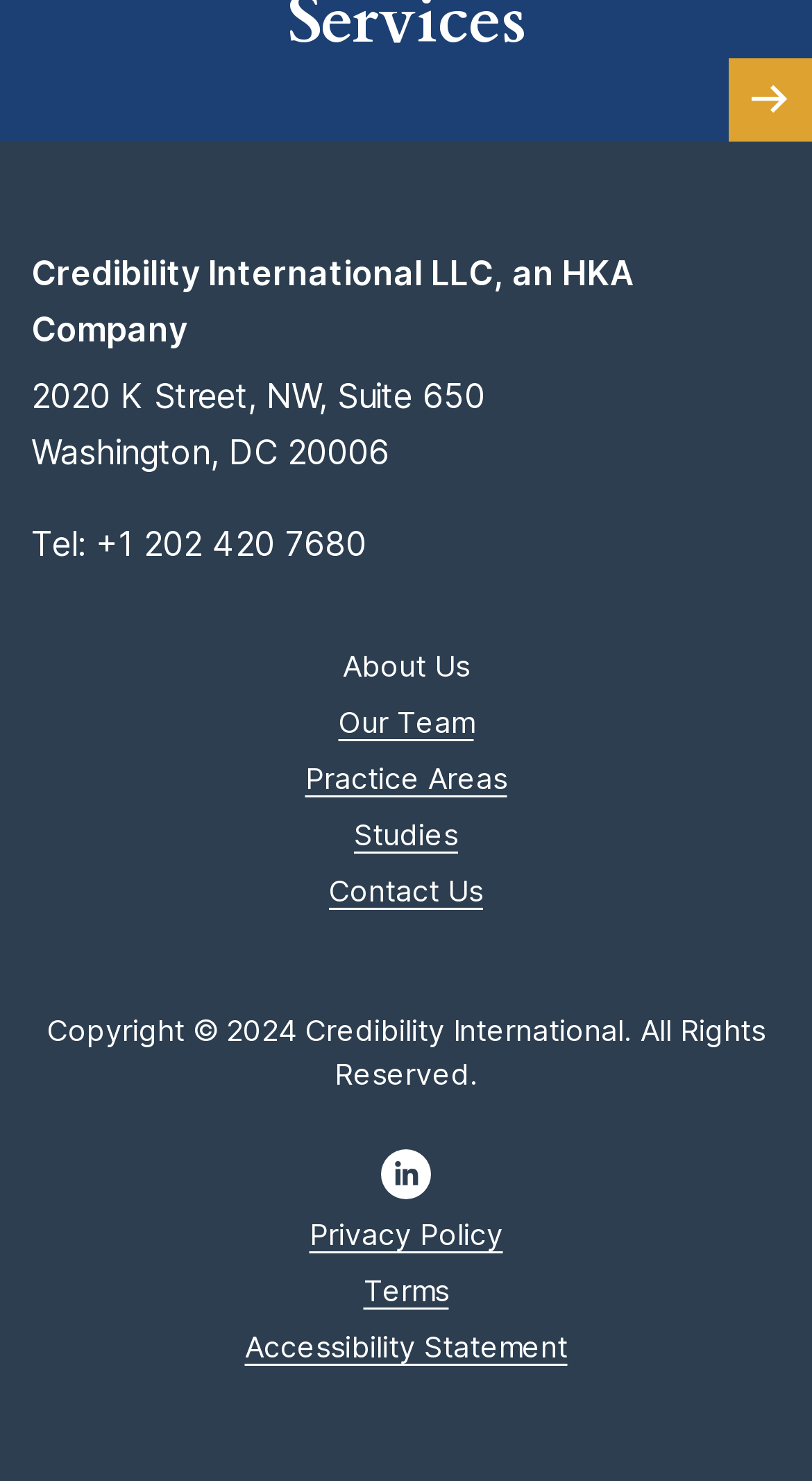What is the phone number?
Based on the screenshot, give a detailed explanation to answer the question.

The phone number can be found next to the 'Tel:' label, which is located in the top section of the webpage.